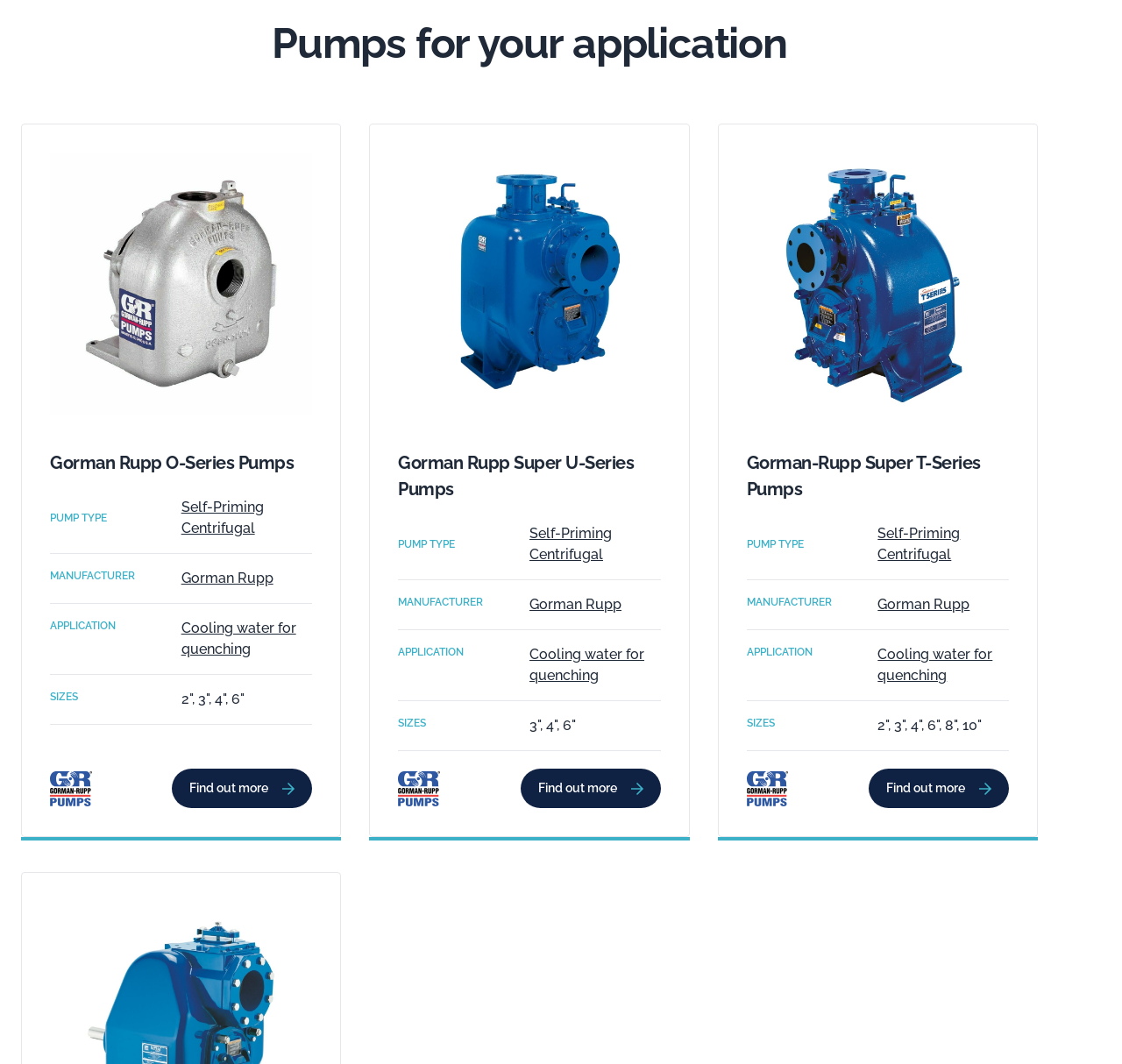What is the pump type of Gorman Rupp O-Series Pumps?
Please answer the question as detailed as possible.

I found the link 'Gorman Rupp O-Series Pumps' and its corresponding image, then I looked for the 'PUMP TYPE' label and found the link 'Self-Priming Centrifugal' next to it, which indicates the pump type of Gorman Rupp O-Series Pumps.